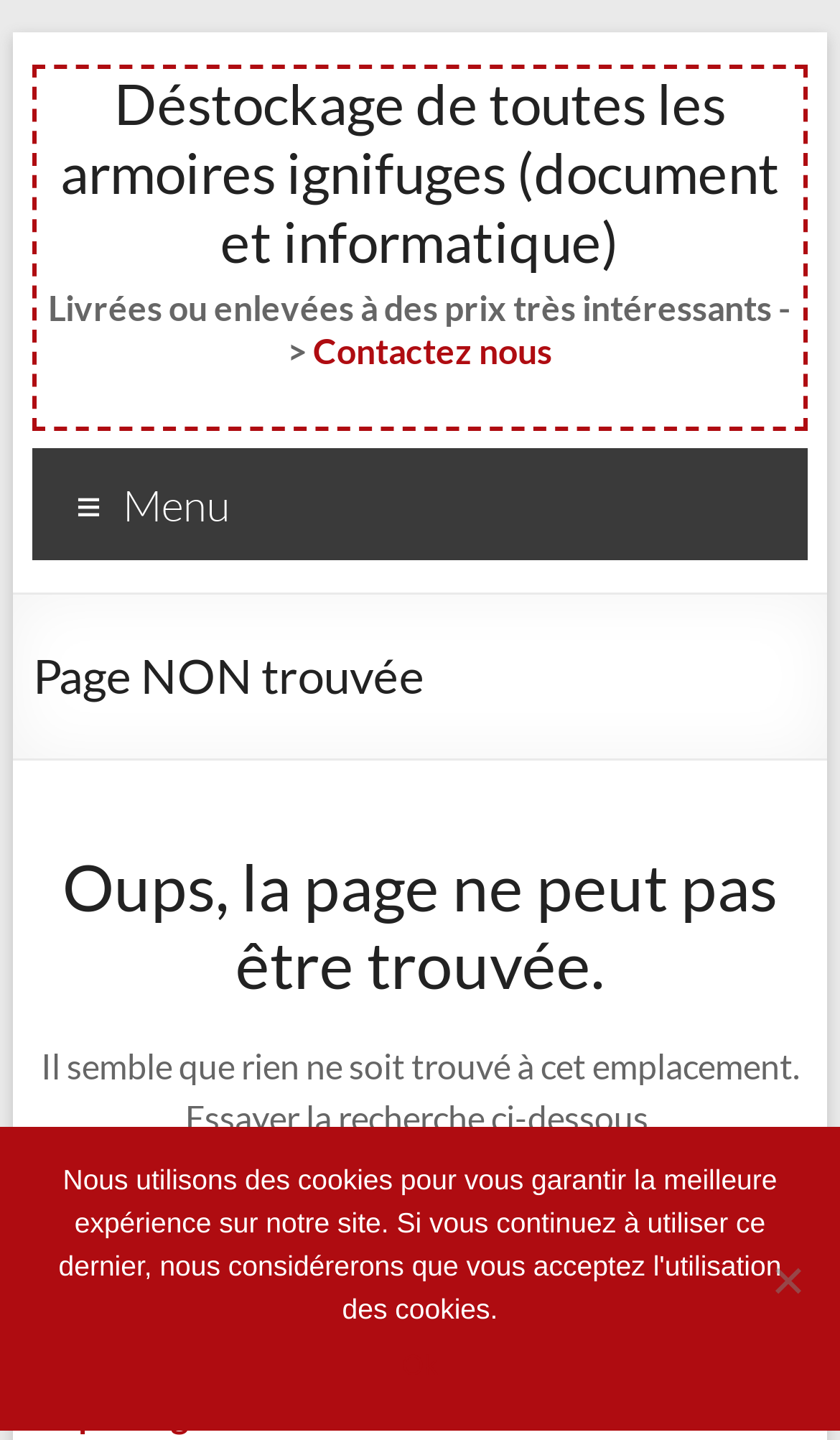What is the service offered by the company? Refer to the image and provide a one-word or short phrase answer.

Dépannage 24h/24